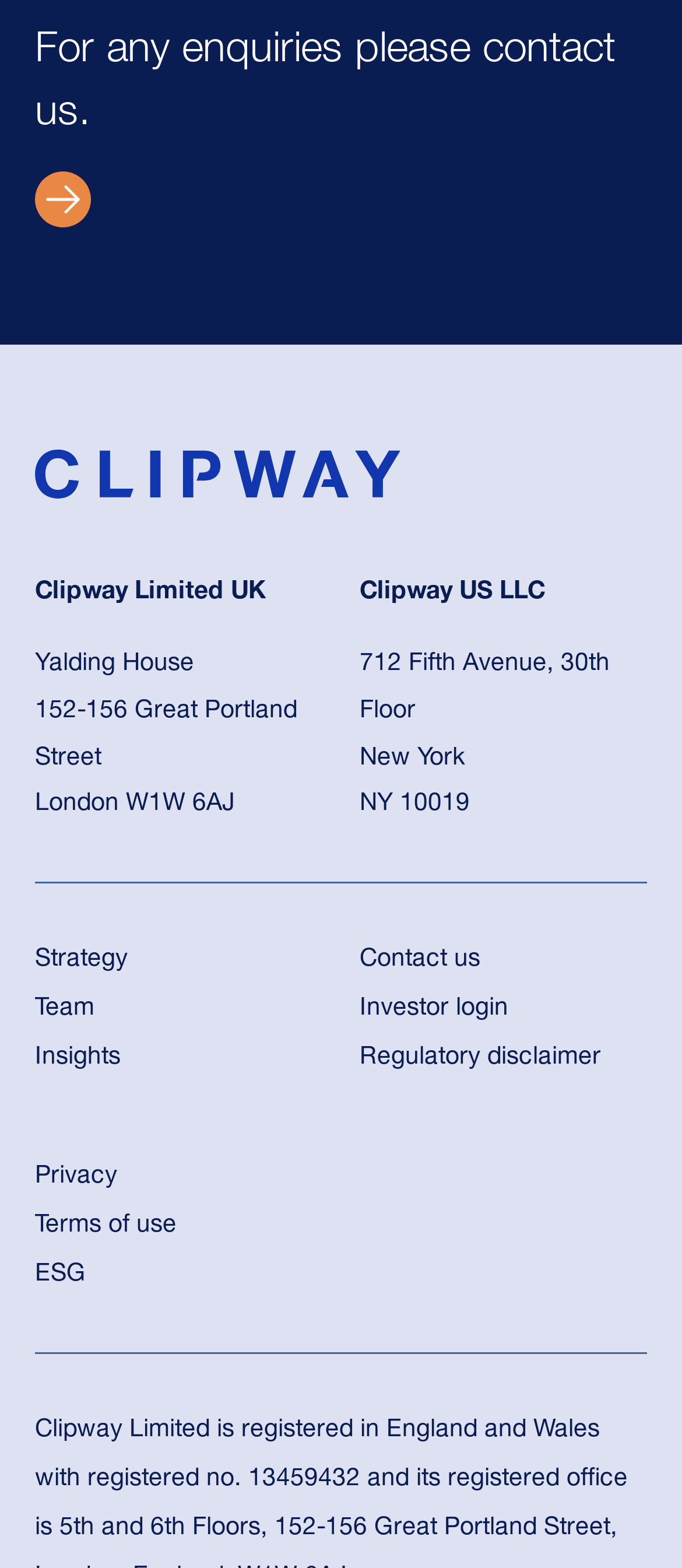Find the bounding box coordinates for the element described here: "Investor login".

[0.527, 0.636, 0.745, 0.651]